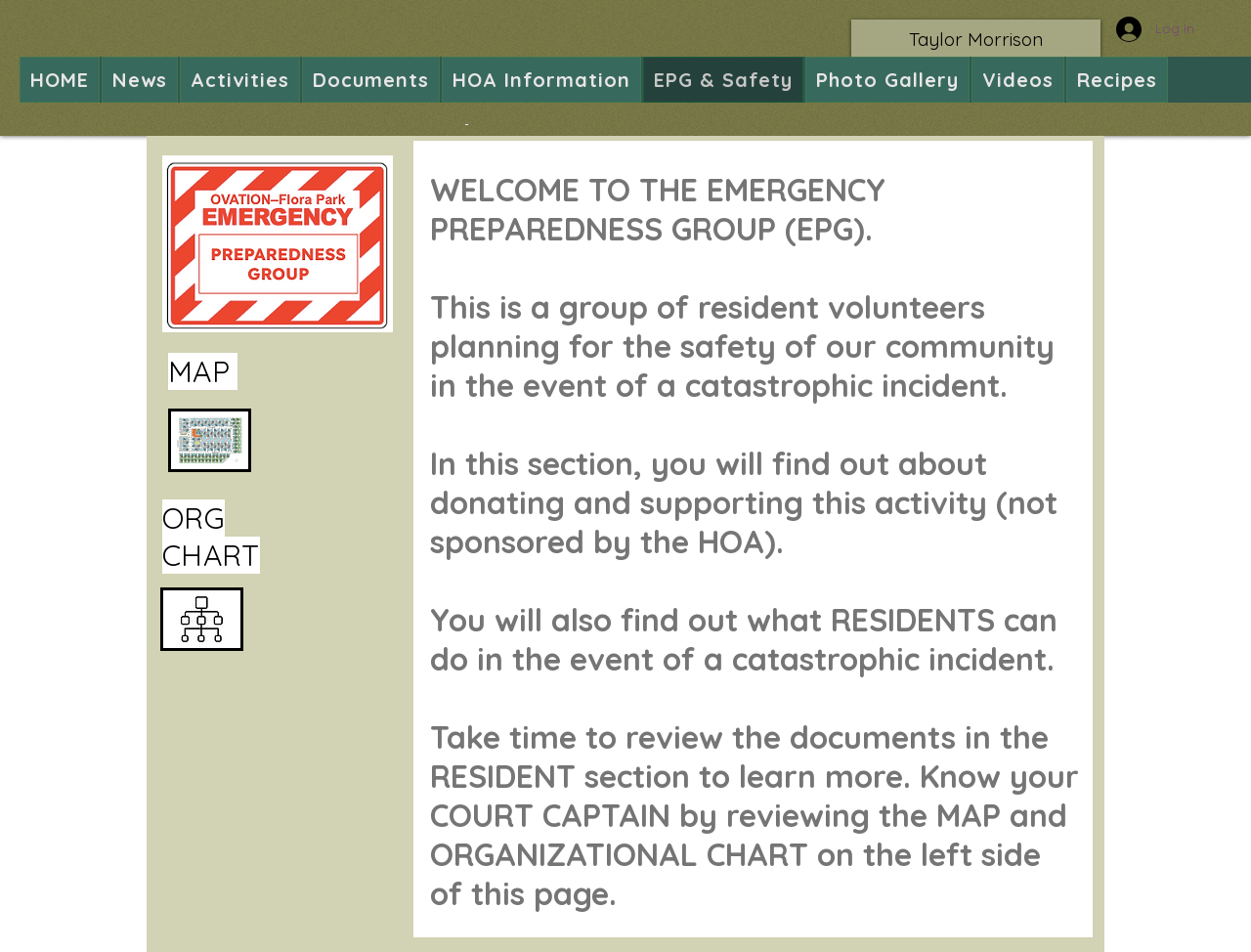Locate the bounding box coordinates of the element you need to click to accomplish the task described by this instruction: "Click on the Taylor Morrison link".

[0.68, 0.021, 0.88, 0.062]